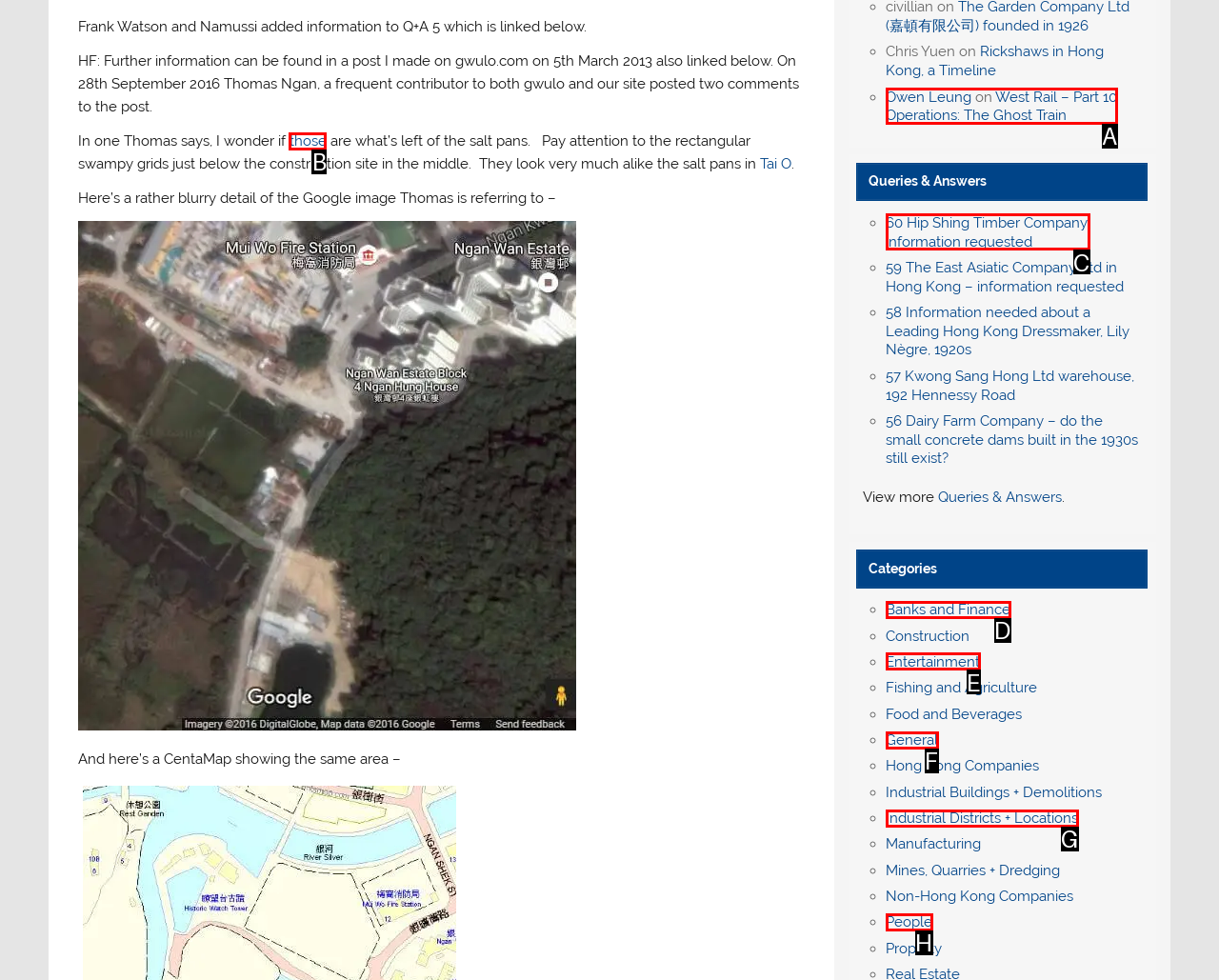Determine which HTML element corresponds to the description: Entertainment. Provide the letter of the correct option.

E